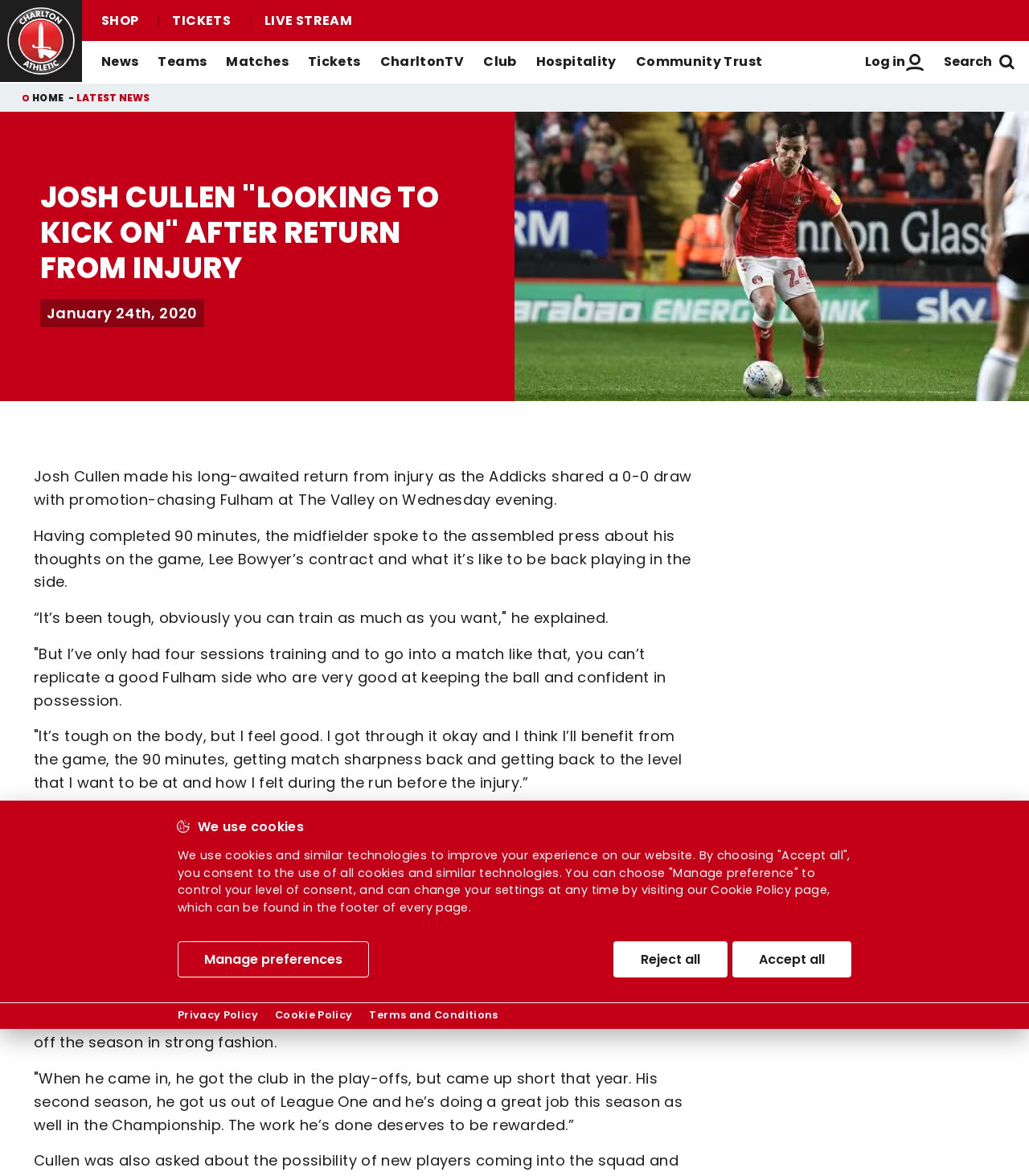Identify the bounding box coordinates of the section that should be clicked to achieve the task described: "Get help with CharltonTV".

[0.705, 0.211, 0.923, 0.23]